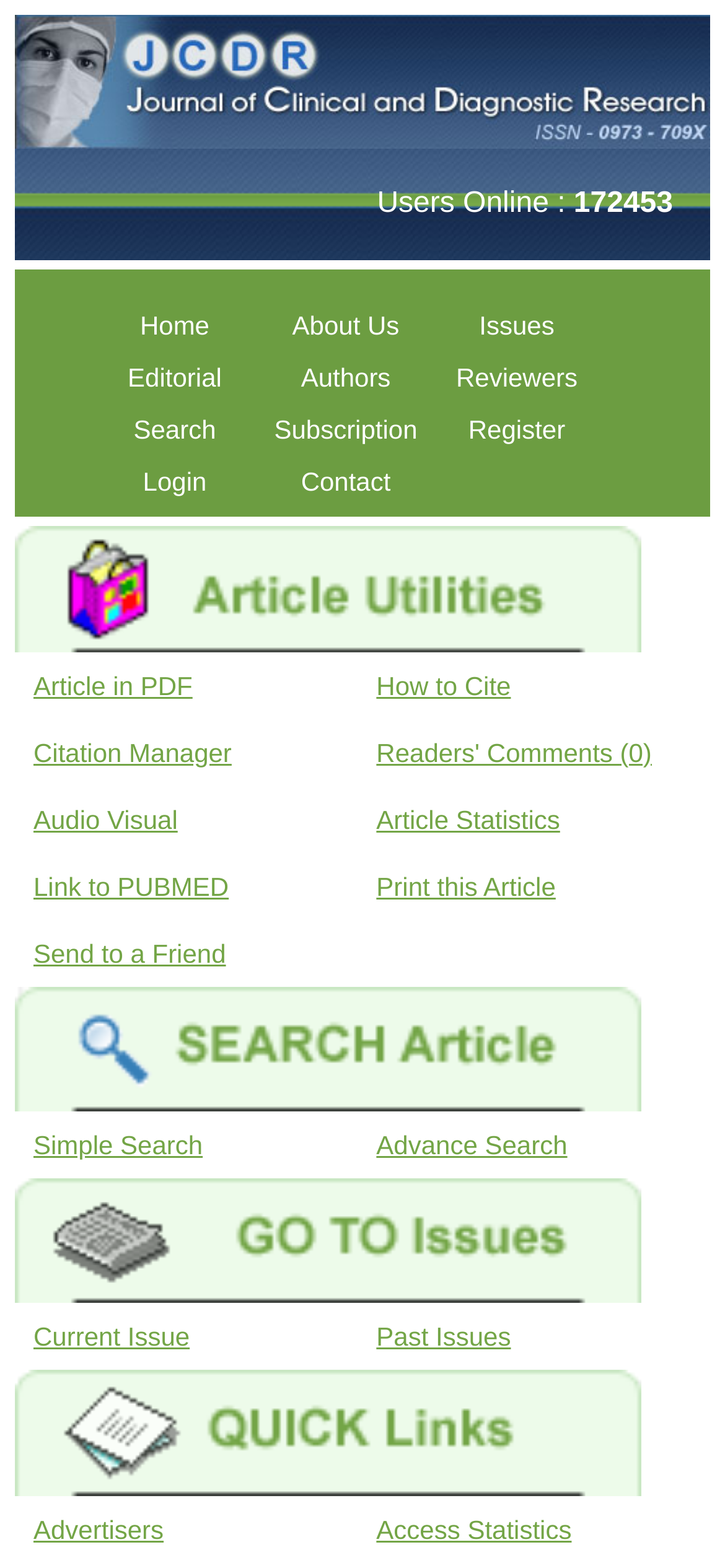What is the purpose of the 'Search' feature?
Your answer should be a single word or phrase derived from the screenshot.

To search for articles